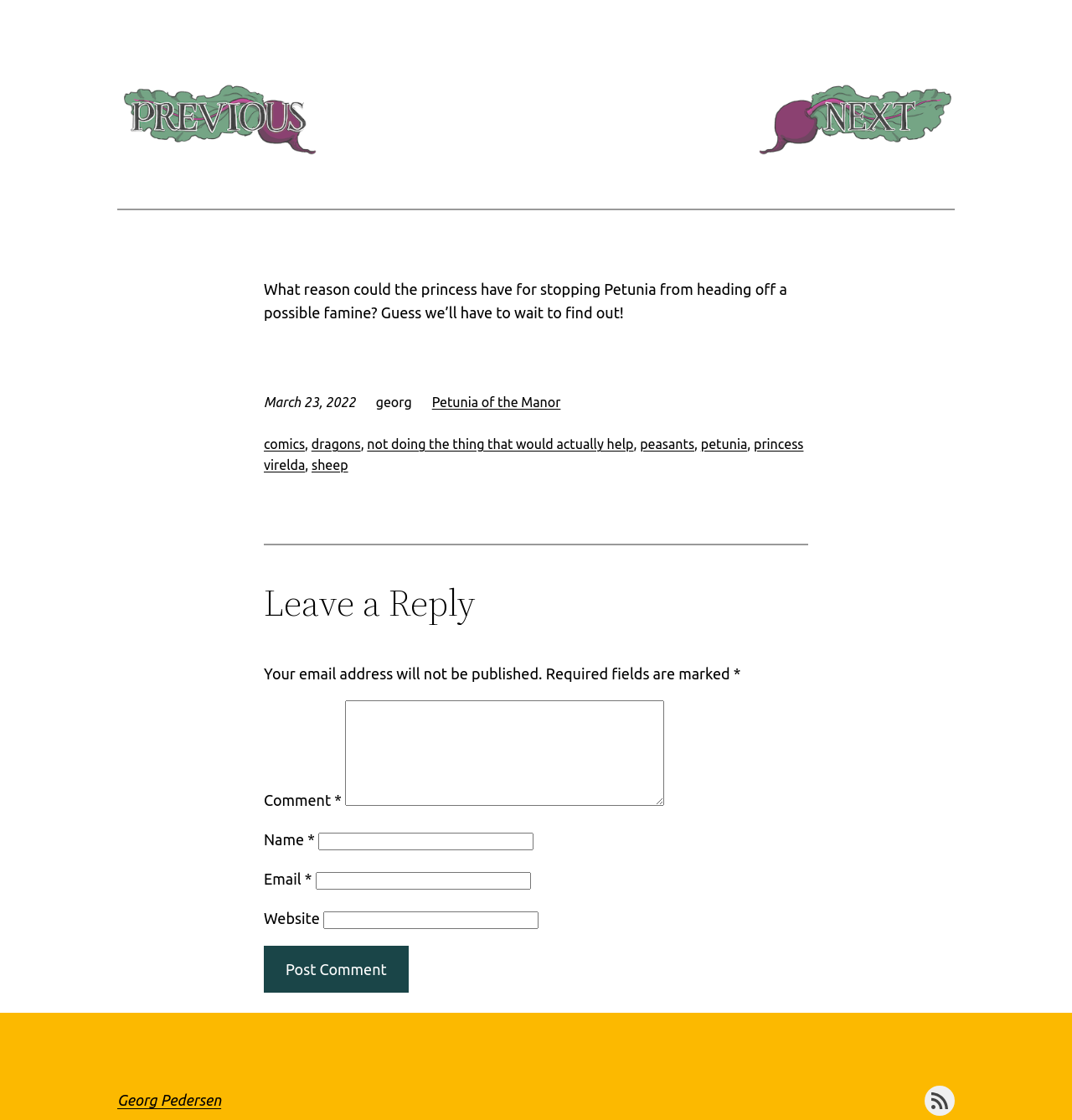What is the purpose of the separator element?
Analyze the image and provide a thorough answer to the question.

I inferred the purpose of the separator element by looking at its orientation, which is horizontal. This suggests that it is used to separate sections of the webpage, such as the article content and the comment section.